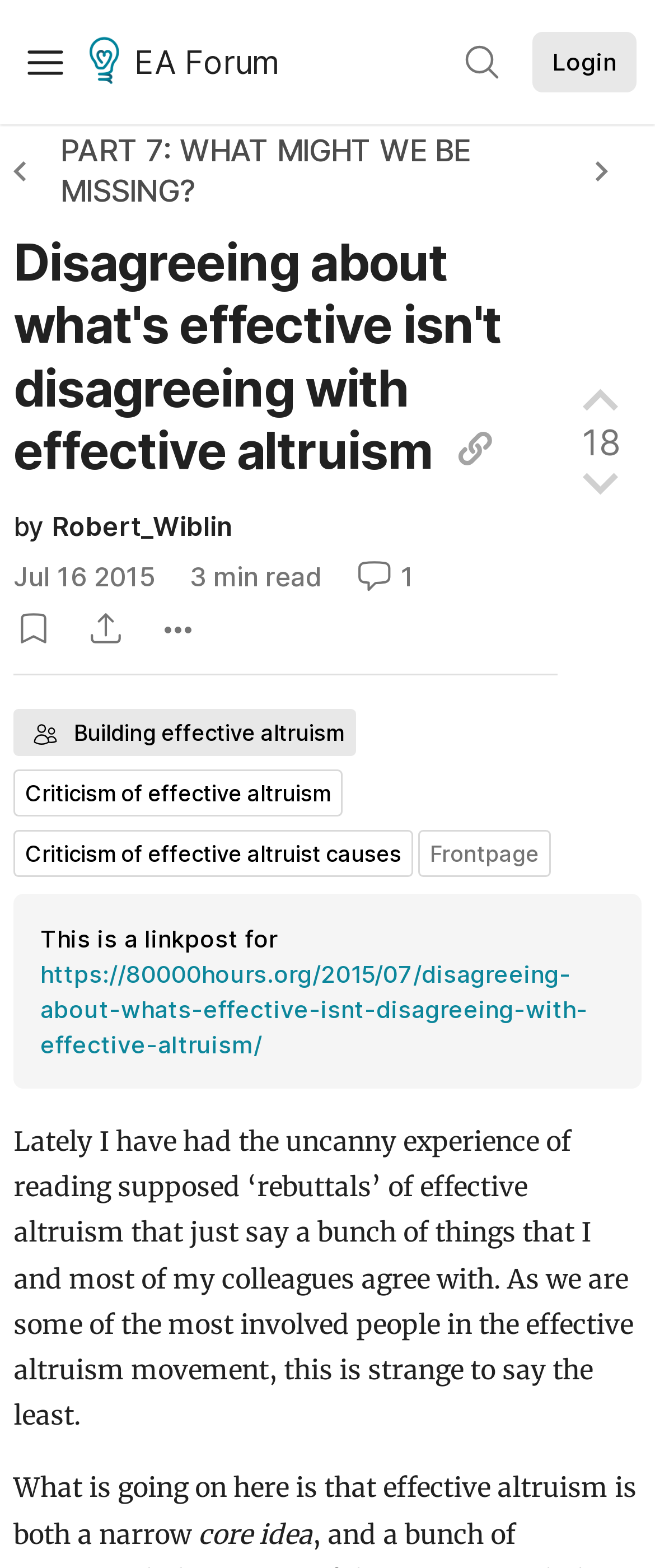Identify the bounding box coordinates of the specific part of the webpage to click to complete this instruction: "Click the 'Effective Altruism Forum Logo'".

[0.151, 0.022, 0.669, 0.058]